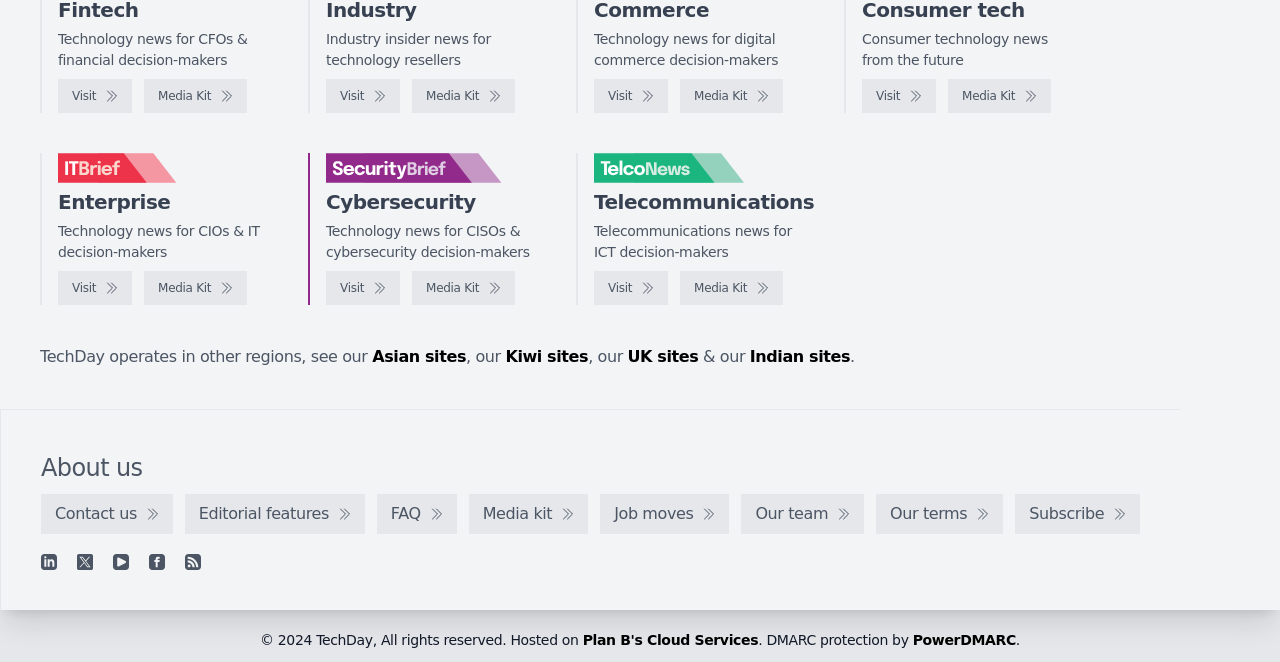How many regions does TechDay operate in? Using the information from the screenshot, answer with a single word or phrase.

Multiple